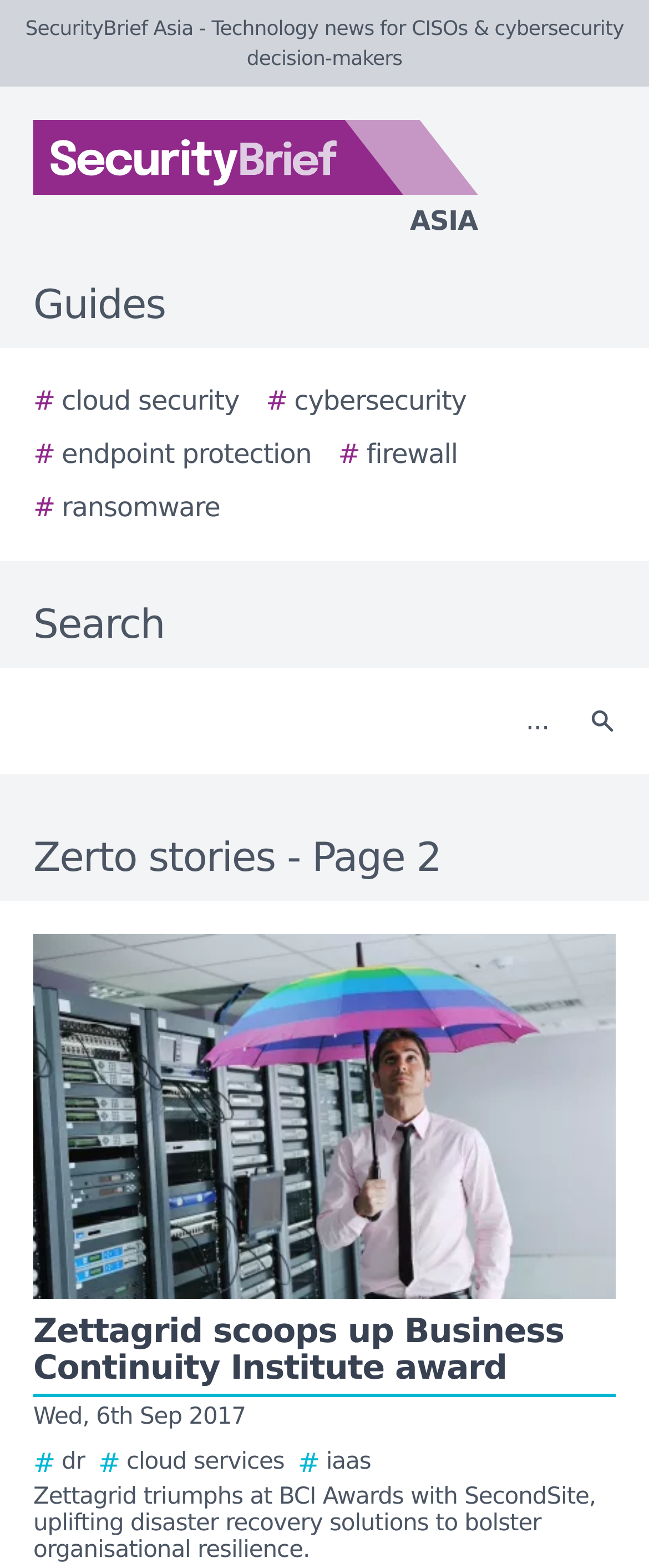Determine the bounding box coordinates for the HTML element mentioned in the following description: "aria-label="Search"". The coordinates should be a list of four floats ranging from 0 to 1, represented as [left, top, right, bottom].

[0.877, 0.434, 0.979, 0.485]